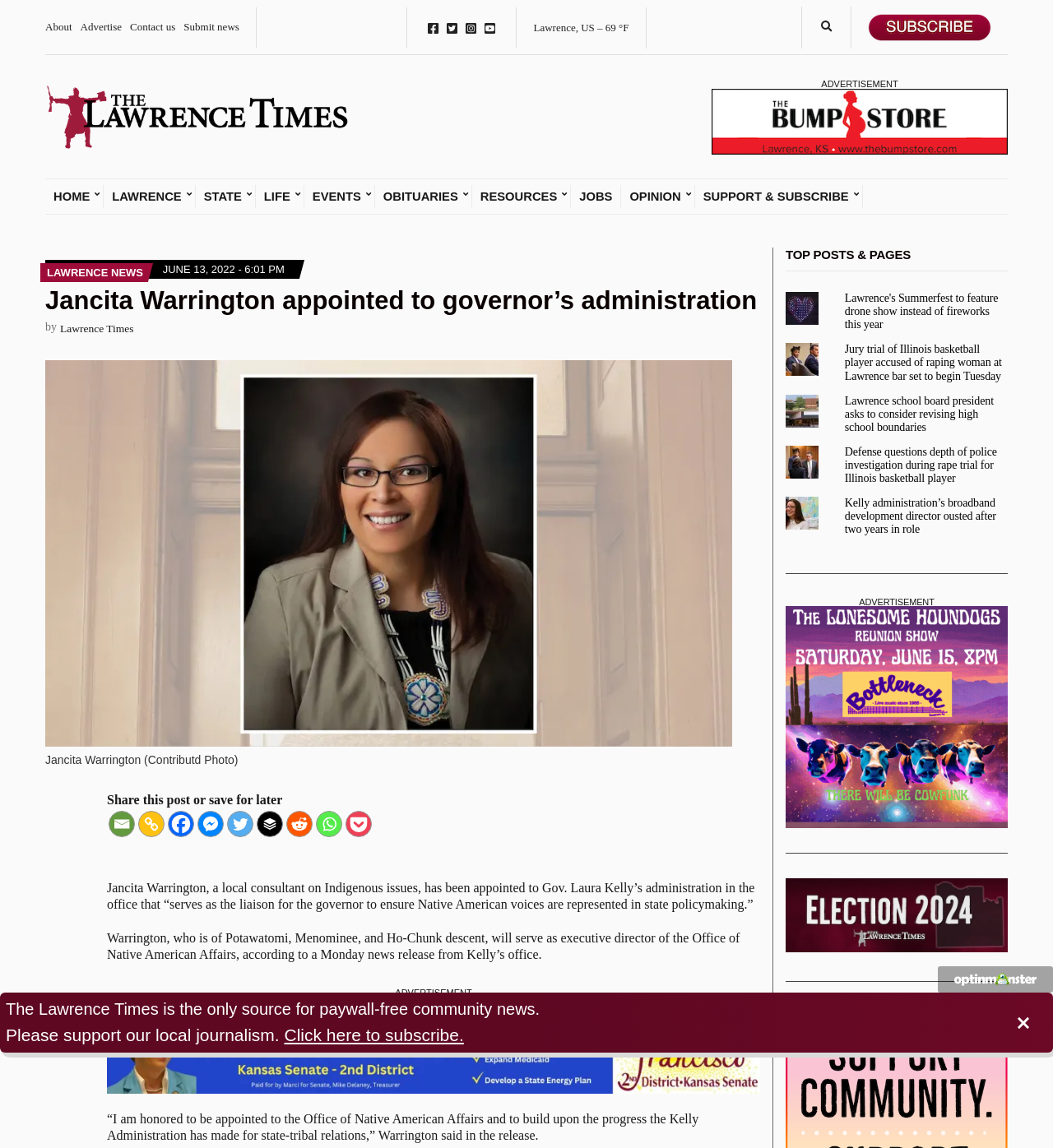Highlight the bounding box of the UI element that corresponds to this description: "aria-label="Email" title="Email"".

[0.103, 0.706, 0.128, 0.729]